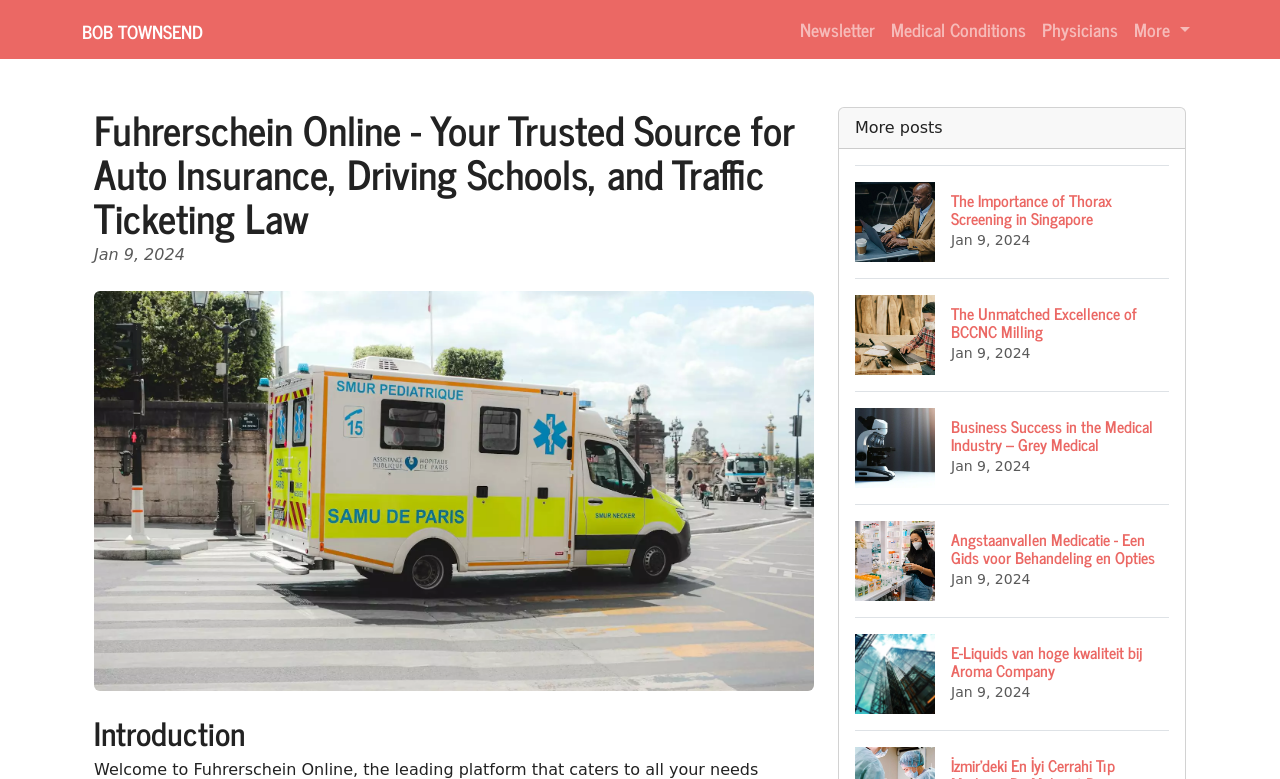Please predict the bounding box coordinates (top-left x, top-left y, bottom-right x, bottom-right y) for the UI element in the screenshot that fits the description: More

[0.88, 0.01, 0.936, 0.065]